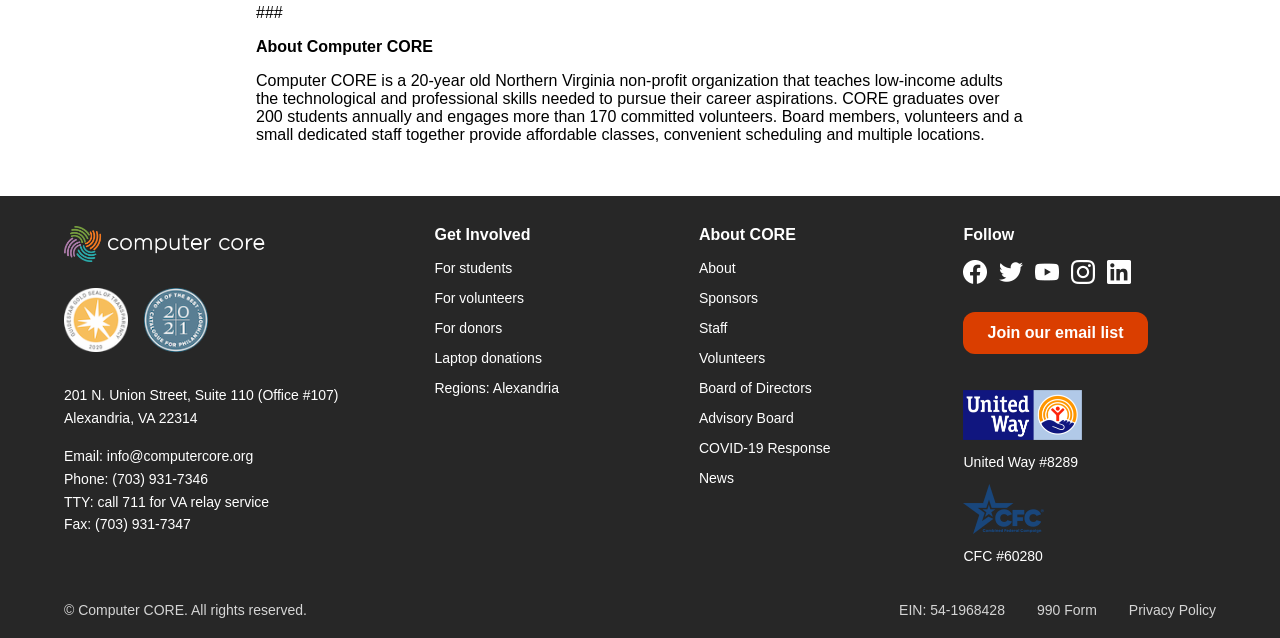Determine the bounding box coordinates of the region to click in order to accomplish the following instruction: "View the Catalogue For Philanthropy". Provide the coordinates as four float numbers between 0 and 1, specifically [left, top, right, bottom].

[0.112, 0.53, 0.162, 0.556]